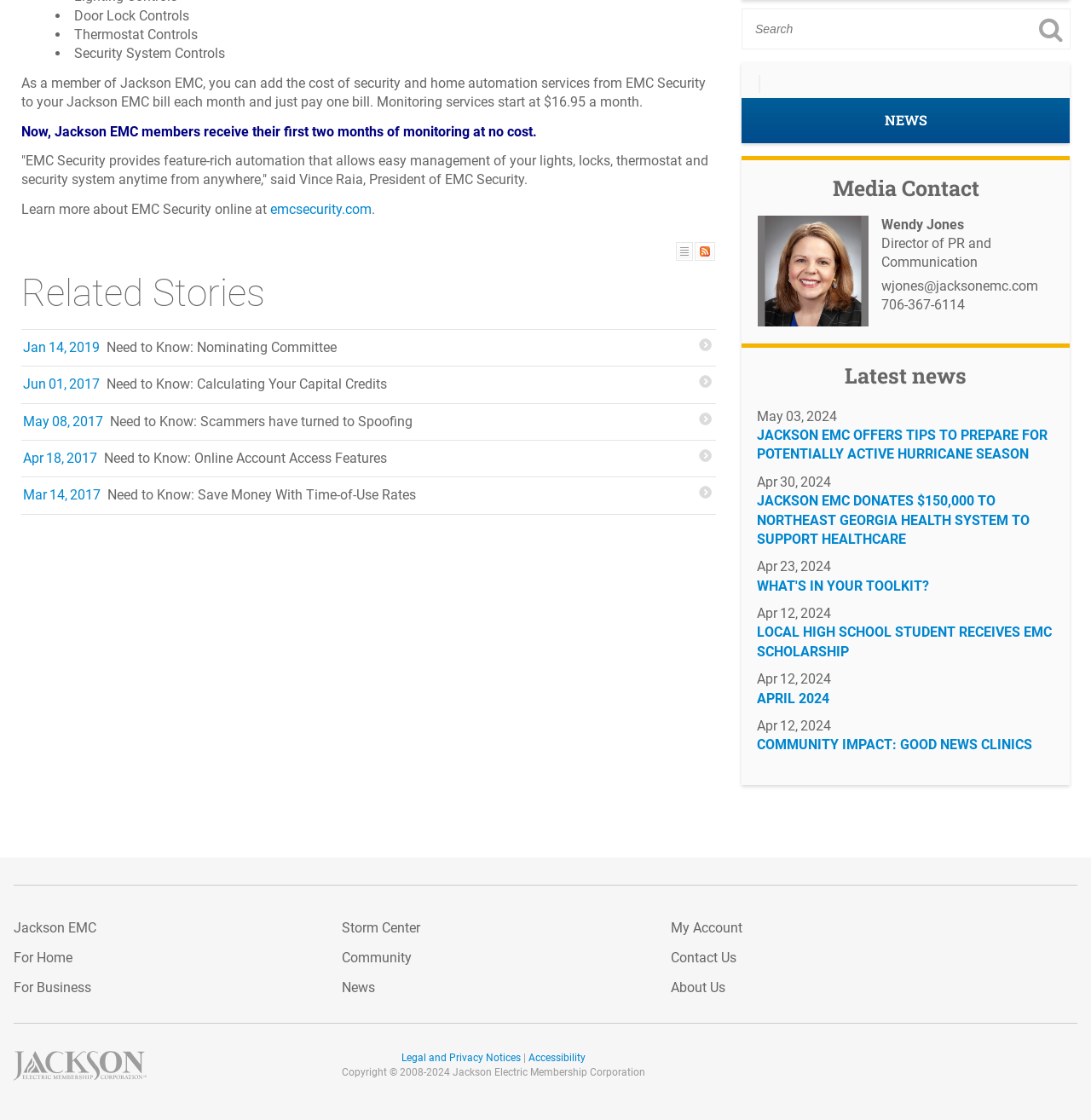Identify the coordinates of the bounding box for the element described below: "alt="Search" aria-label="Button: Search" name="search" title="Search"". Return the coordinates as four float numbers between 0 and 1: [left, top, right, bottom].

[0.956, 0.007, 0.98, 0.044]